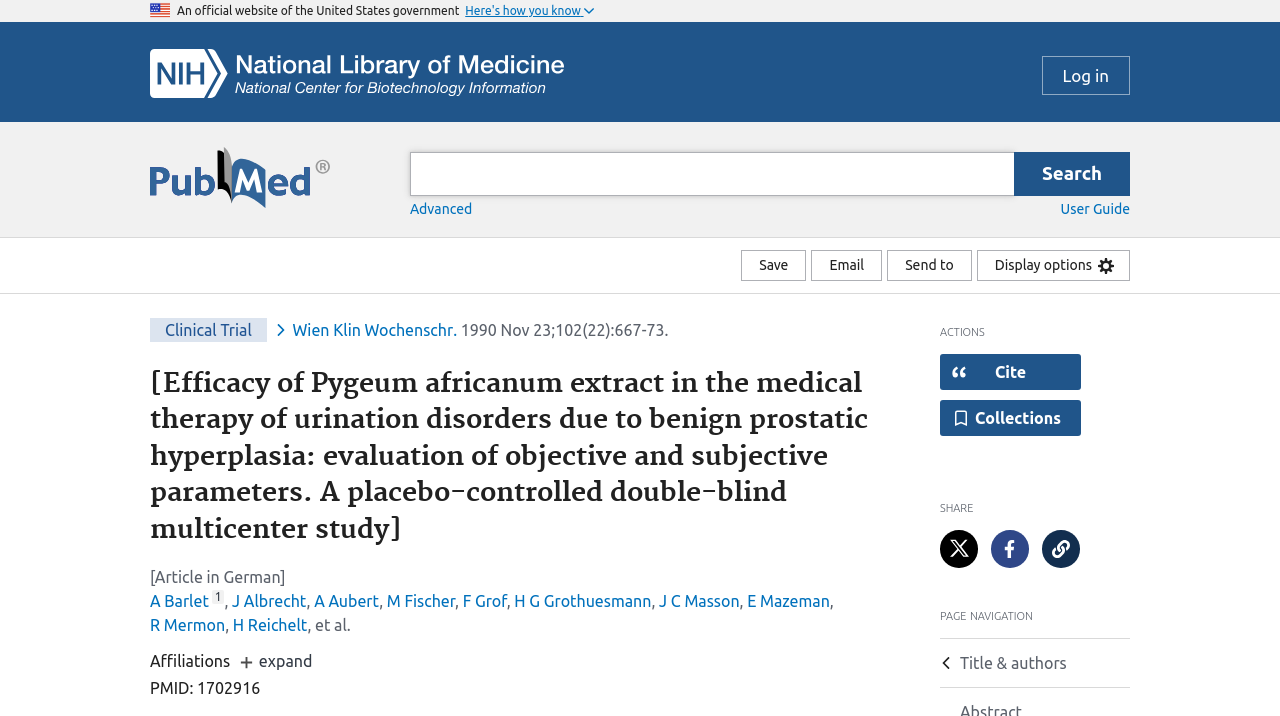Determine the bounding box coordinates of the clickable element necessary to fulfill the instruction: "Share the article on Twitter". Provide the coordinates as four float numbers within the 0 to 1 range, i.e., [left, top, right, bottom].

[0.734, 0.74, 0.764, 0.793]